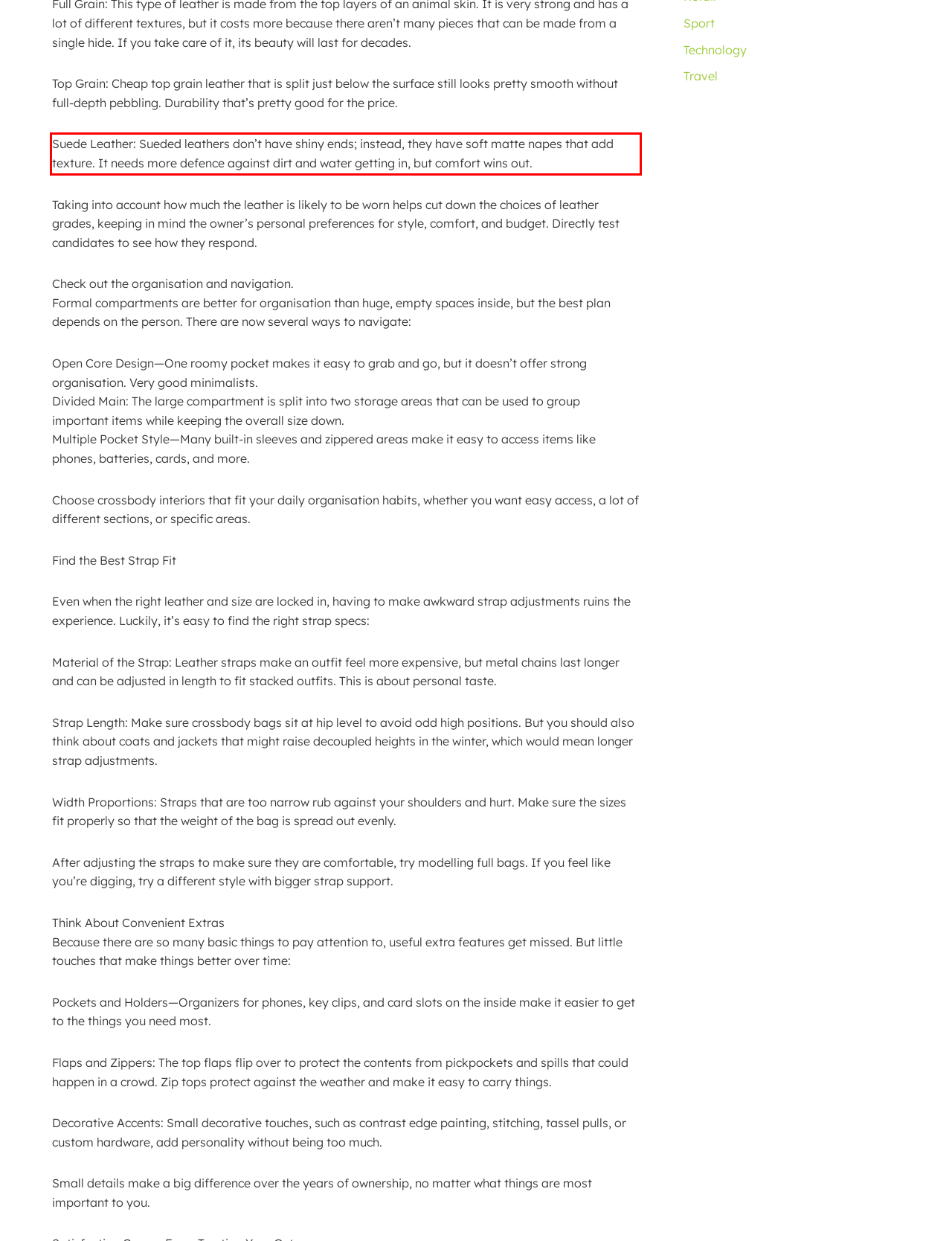Please extract the text content within the red bounding box on the webpage screenshot using OCR.

Suede Leather: Sueded leathers don’t have shiny ends; instead, they have soft matte napes that add texture. It needs more defence against dirt and water getting in, but comfort wins out.